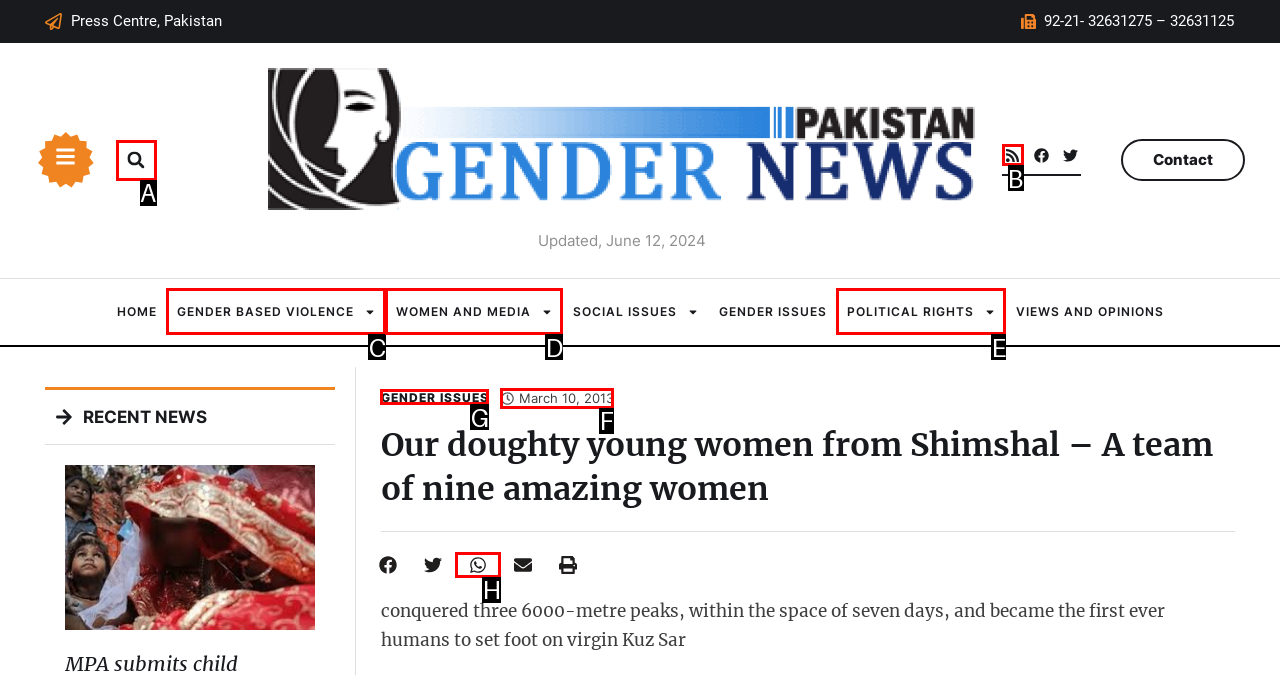Select the letter of the UI element that best matches: Search
Answer with the letter of the correct option directly.

A